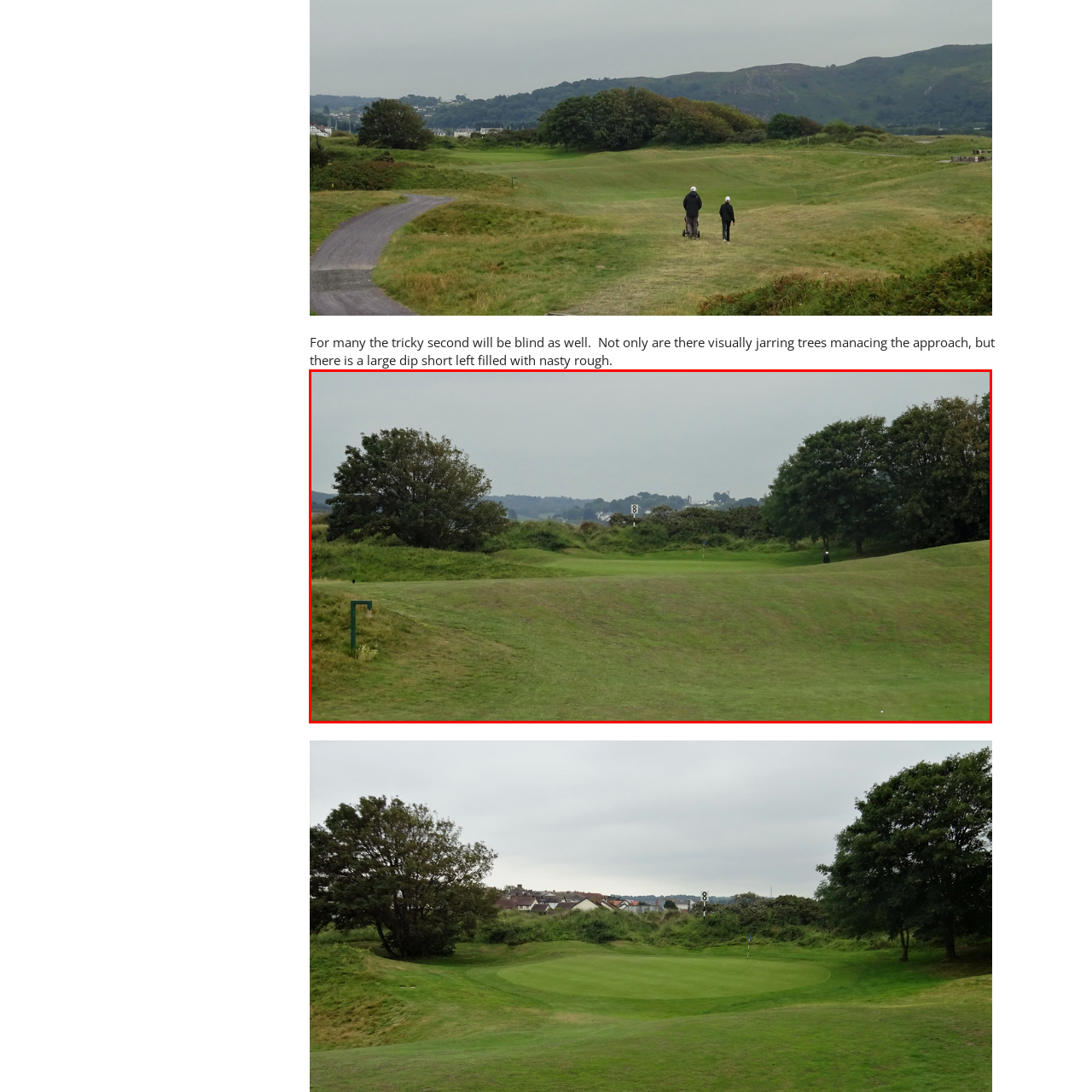Observe the image within the red-bordered area and respond to the following question in detail, making use of the visual information: What is the number on the distant sign?

The number on the distant sign is 8, which indicates the eighth hole of the golf course, subtly highlighting the course layout.